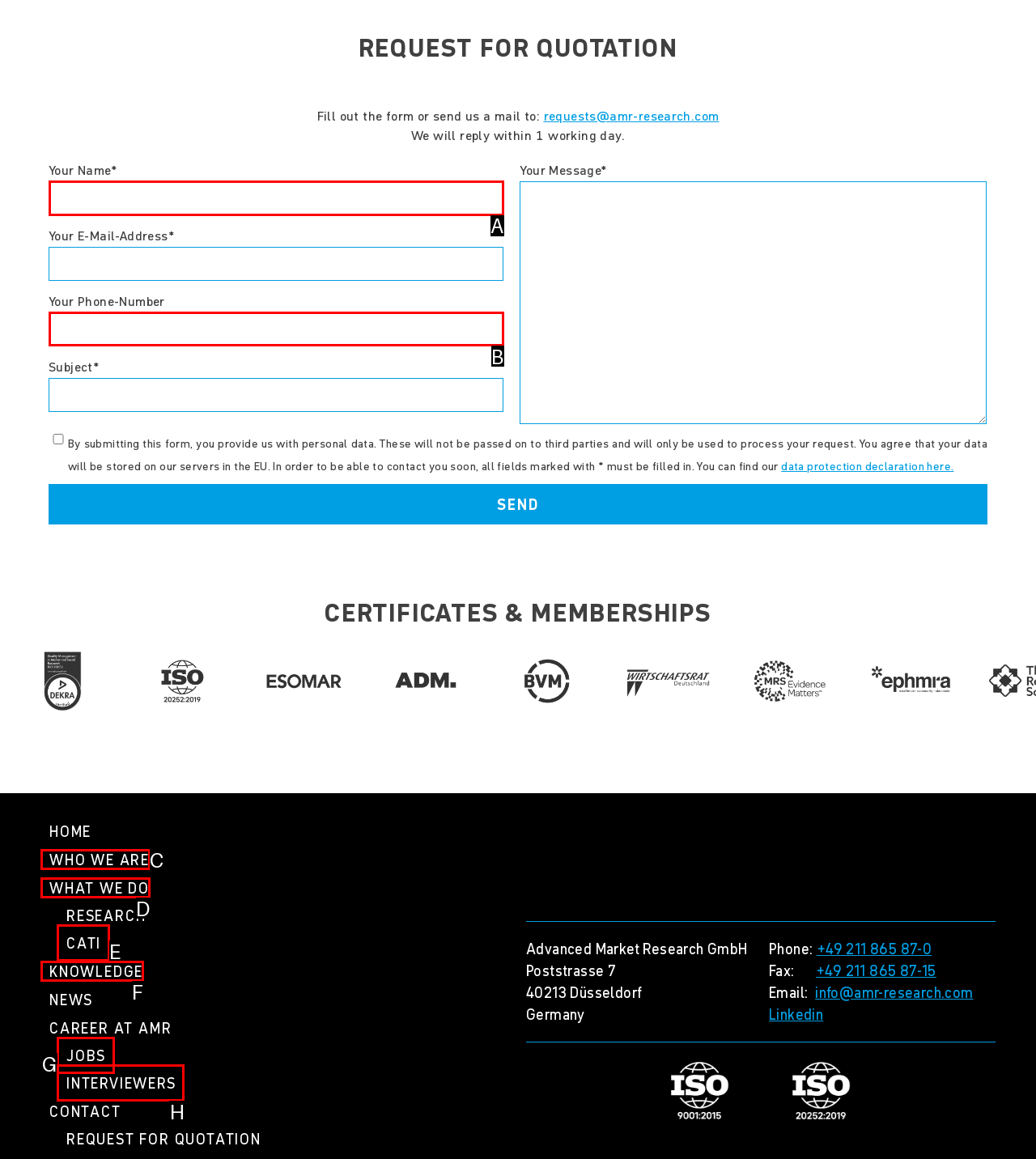Choose the letter of the option you need to click to Click the 'CPA Nerds' link. Answer with the letter only.

None